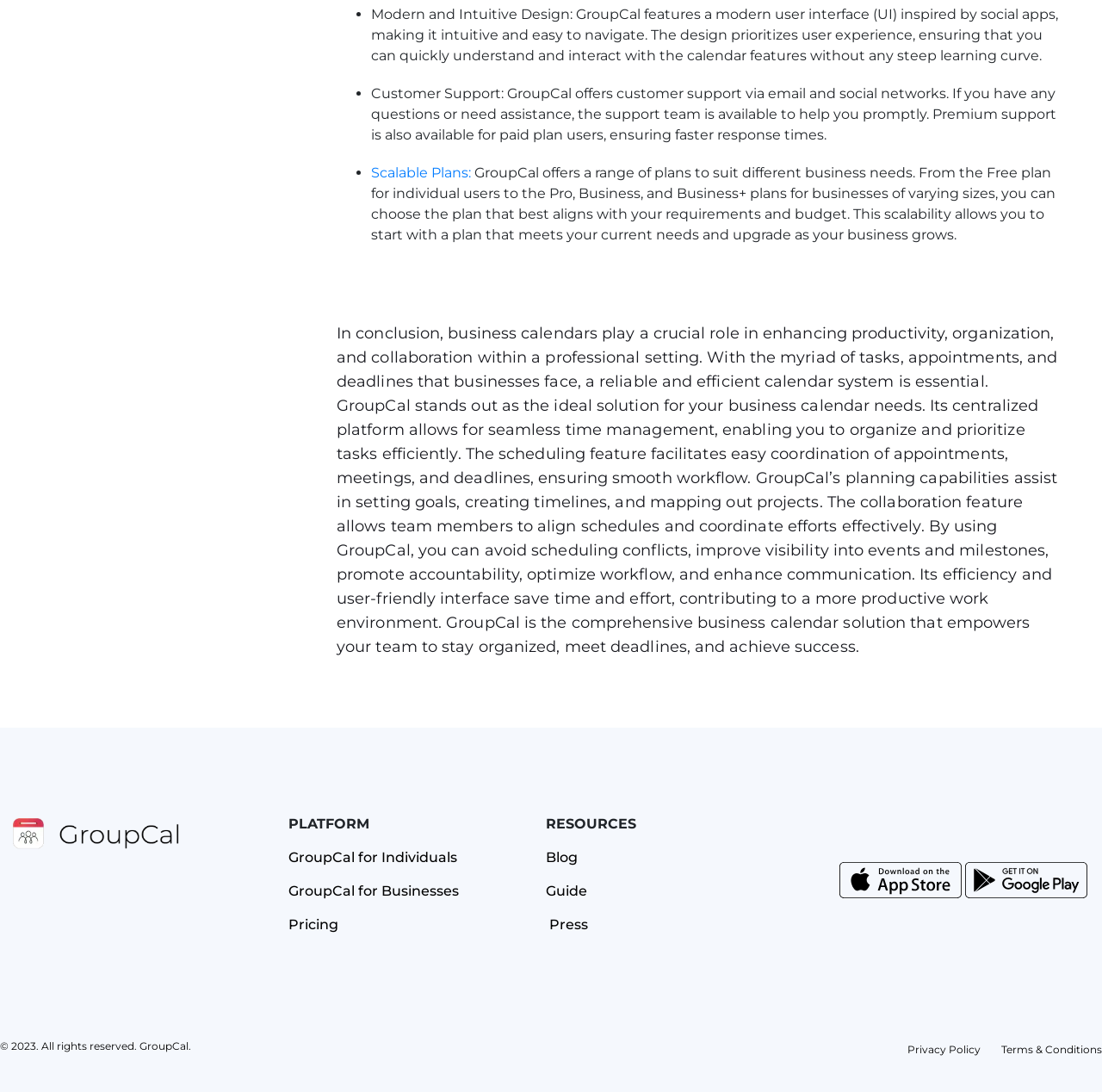What is the benefit of using GroupCal?
Please provide a detailed answer to the question.

According to the webpage, by using GroupCal, businesses can avoid scheduling conflicts, improve visibility into events and milestones, promote accountability, optimize workflow, and enhance communication, ultimately contributing to a more productive work environment.